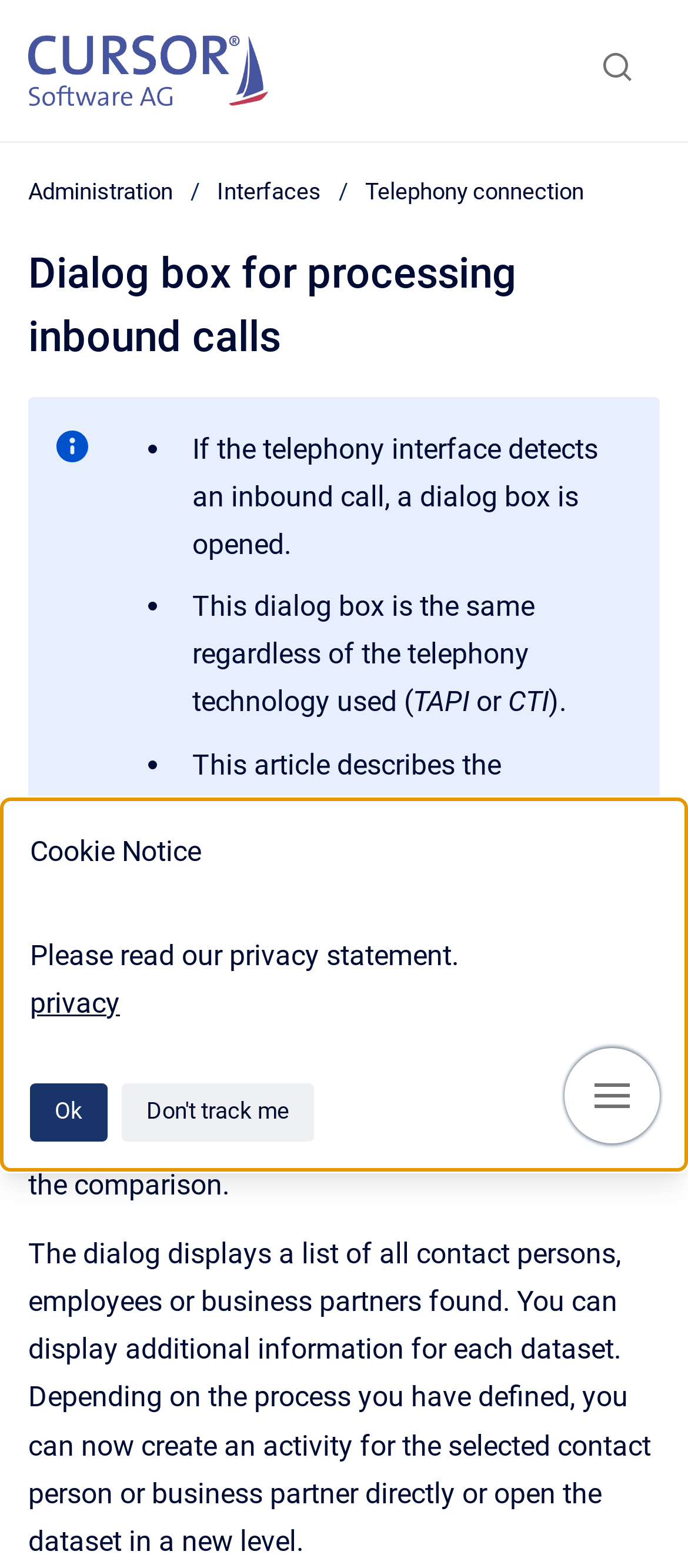Give a one-word or phrase response to the following question: What can be created for the selected contact person?

An activity